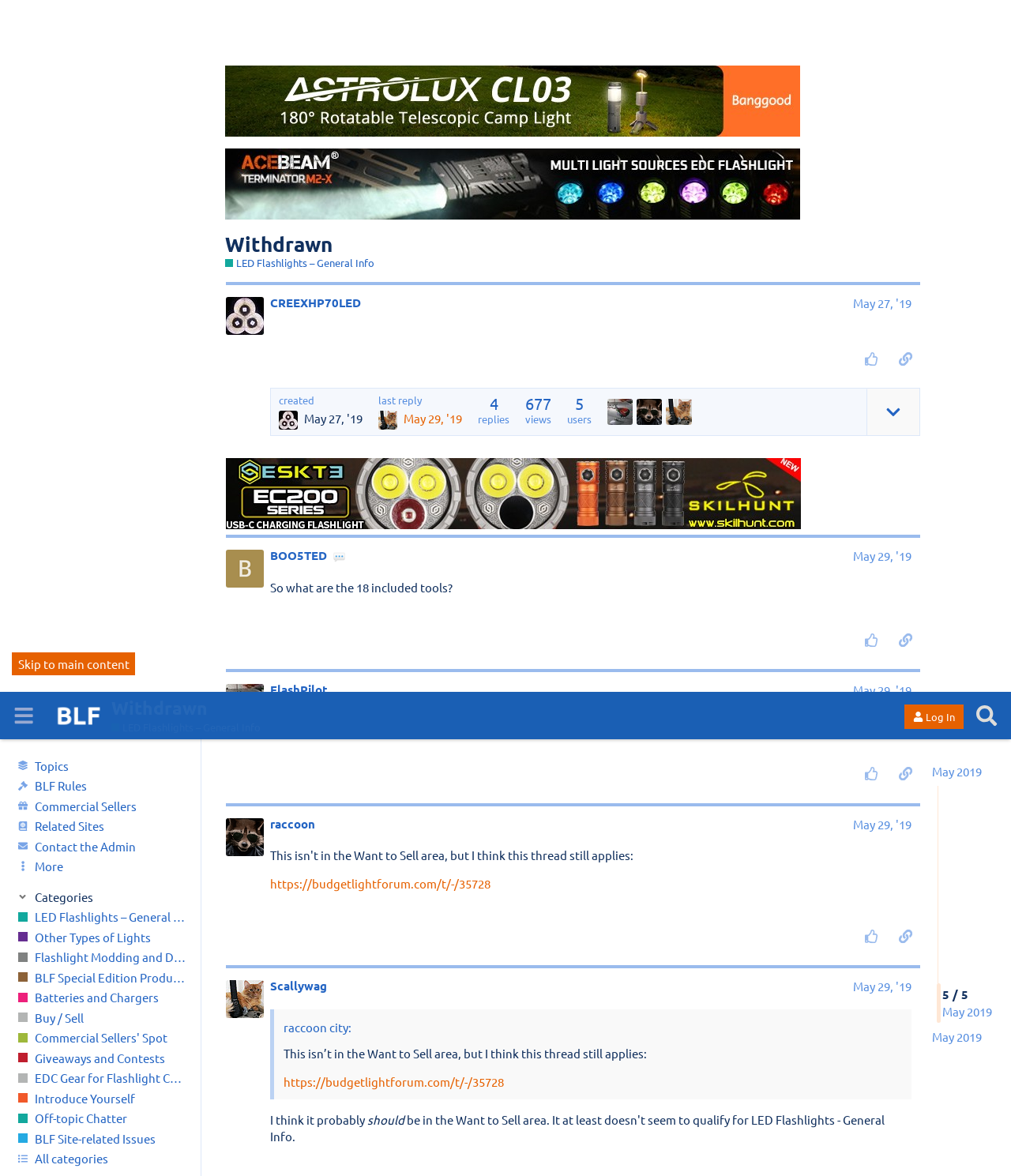What is the date of the last post in this thread?
Please respond to the question with a detailed and well-explained answer.

I found the answer by examining the generic element with the text 'May 29, 2019 7:54 pm' which is located near the bottom of the webpage, indicating that it is the date of the last post in this thread.